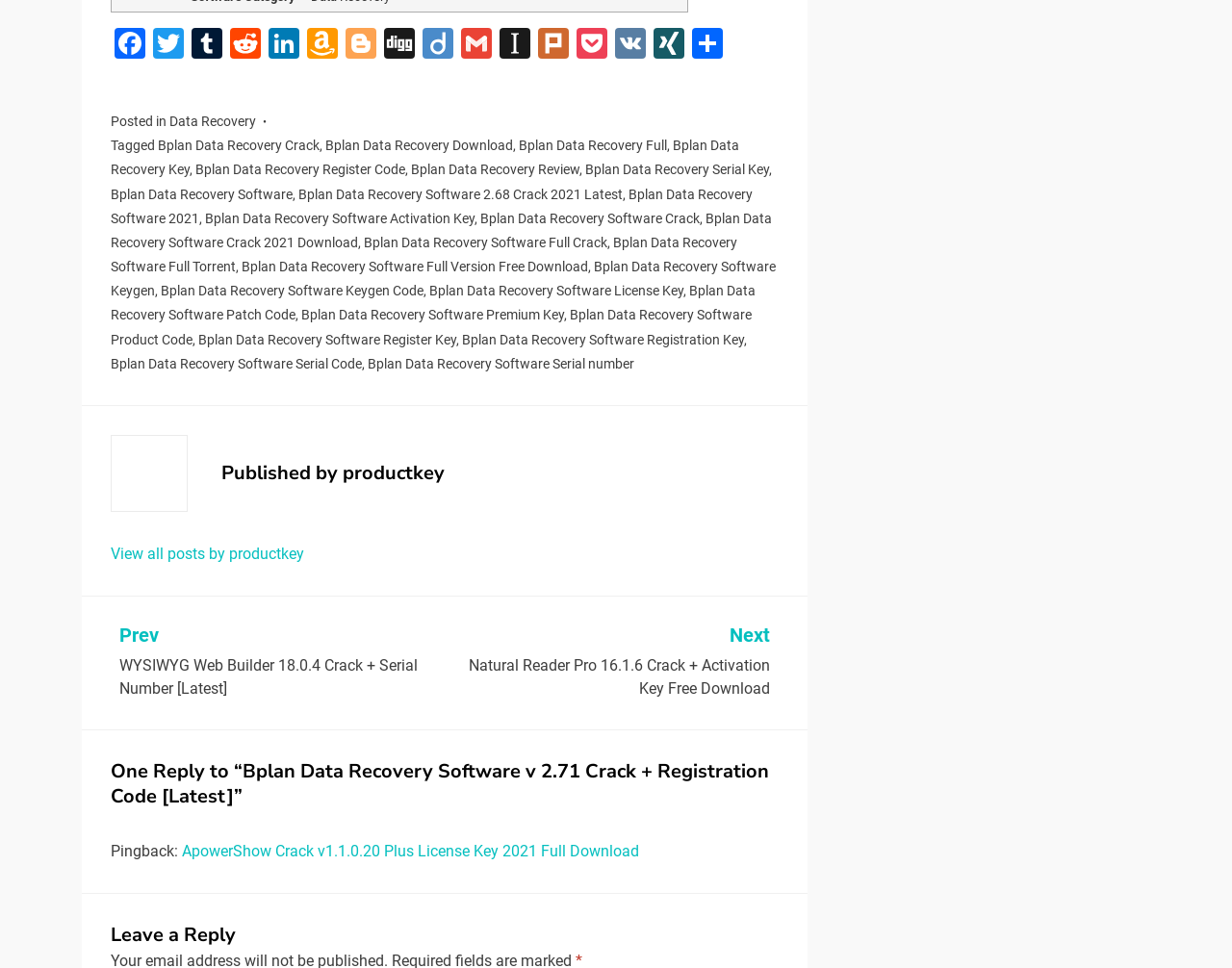What is the category of the post?
Can you provide an in-depth and detailed response to the question?

I looked at the links in the footer section and found that they are all related to Bplan Data Recovery Software, which suggests that the category of the post is Data Recovery.